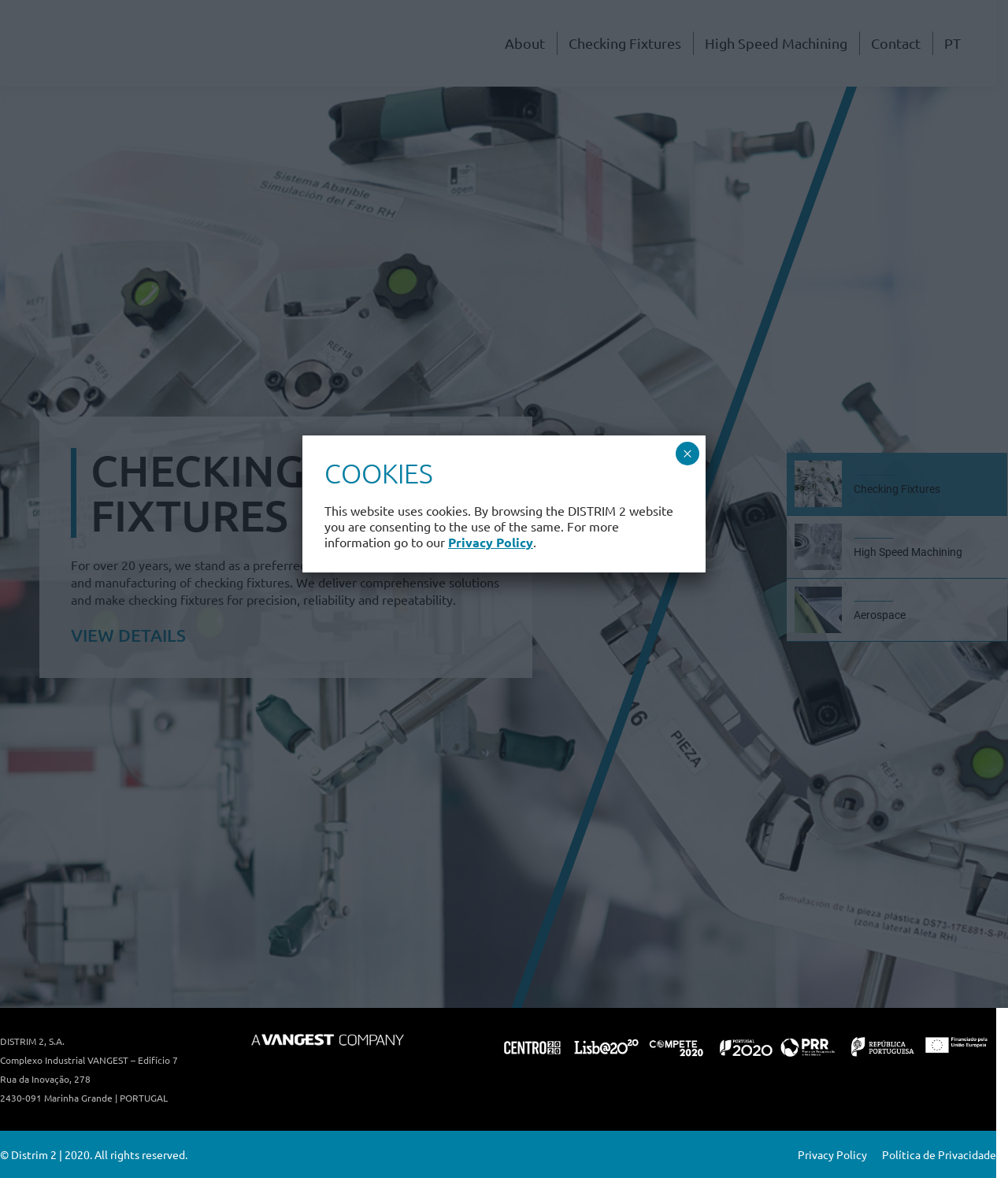Find the bounding box coordinates of the clickable area required to complete the following action: "Click About link".

[0.489, 0.013, 0.552, 0.06]